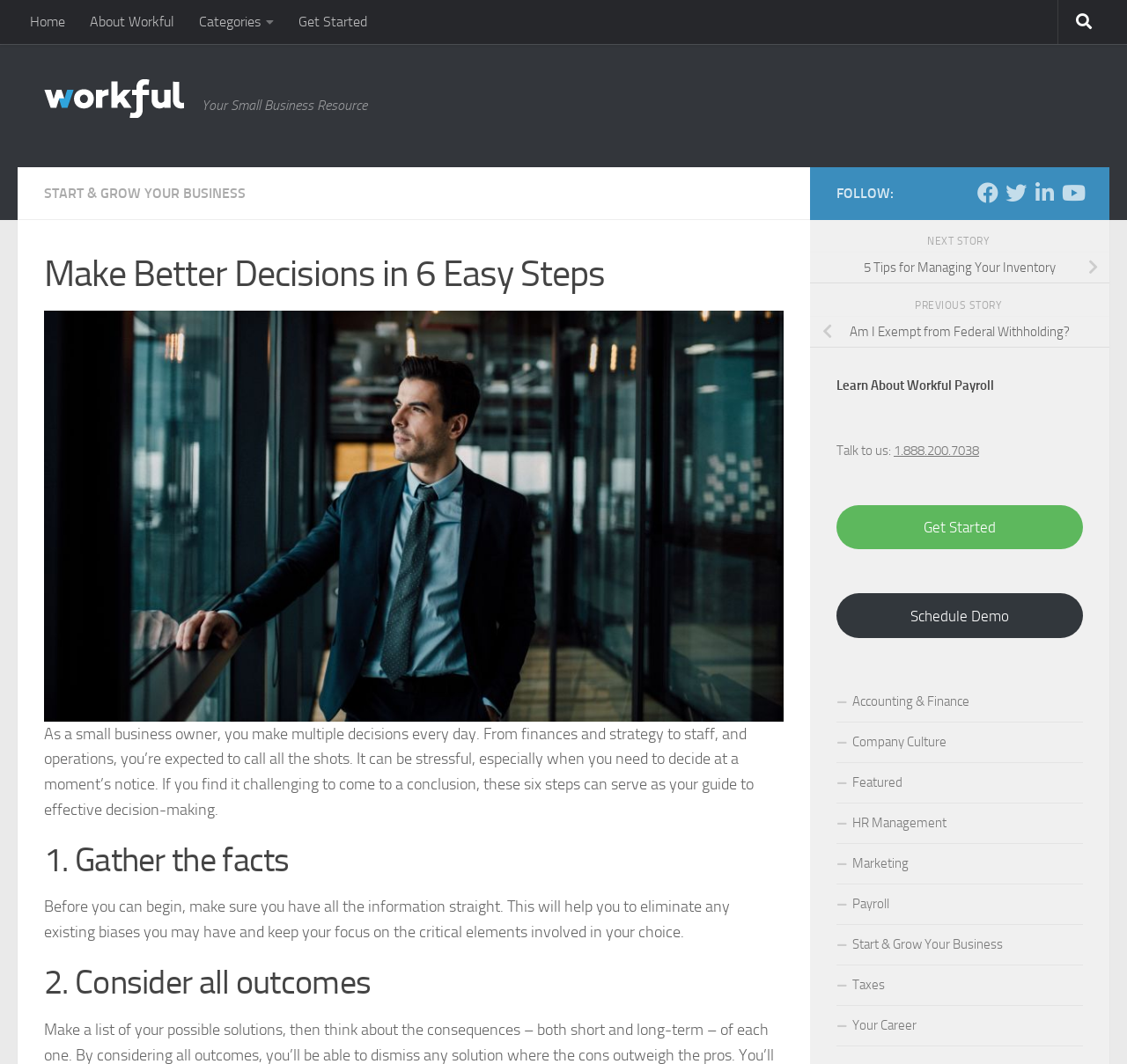Locate the bounding box coordinates of the clickable region to complete the following instruction: "Click on the 'Get Started' button."

[0.254, 0.0, 0.337, 0.041]